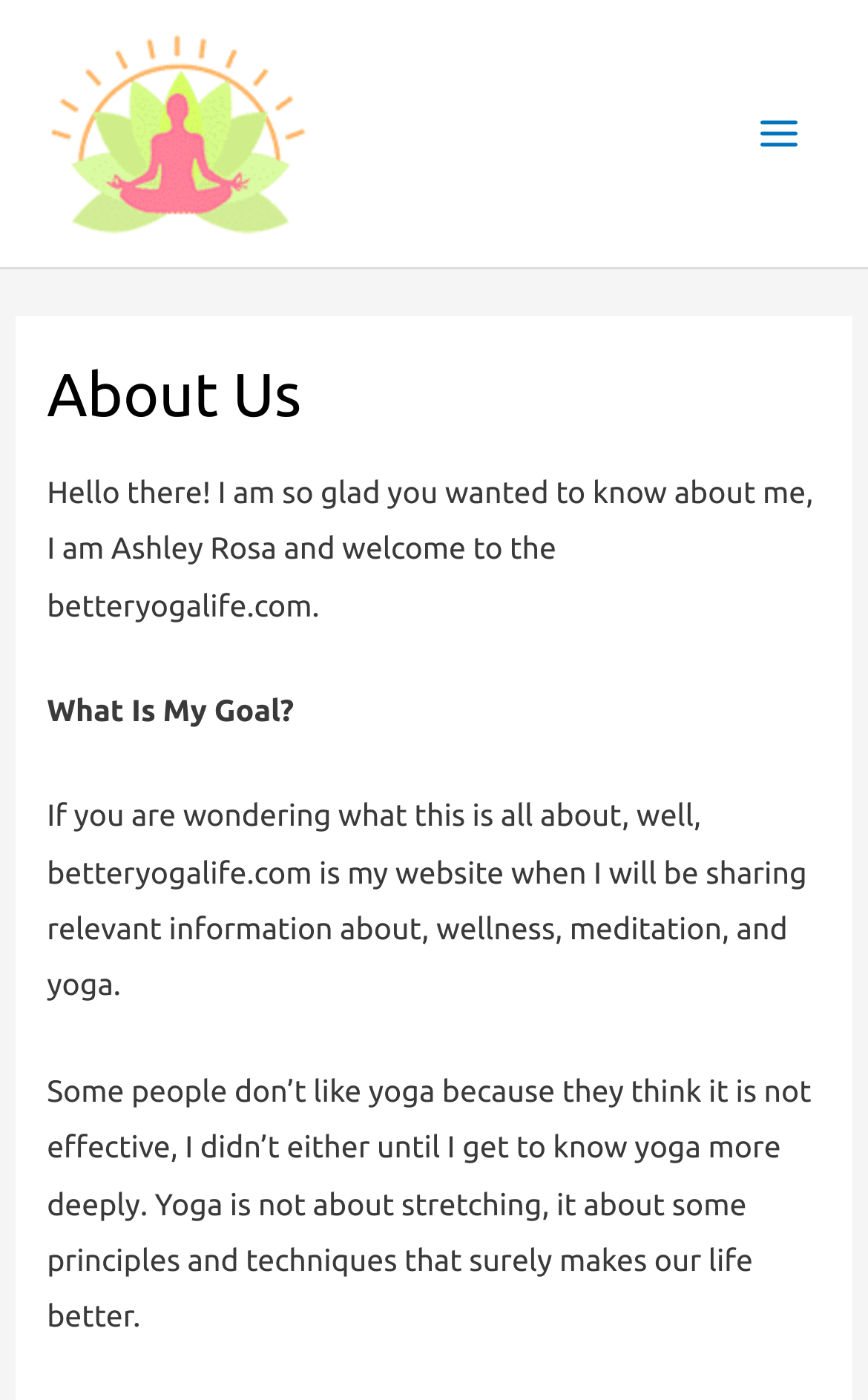From the screenshot, find the bounding box of the UI element matching this description: "alt="better yoga life"". Supply the bounding box coordinates in the form [left, top, right, bottom], each a float between 0 and 1.

[0.051, 0.081, 0.359, 0.106]